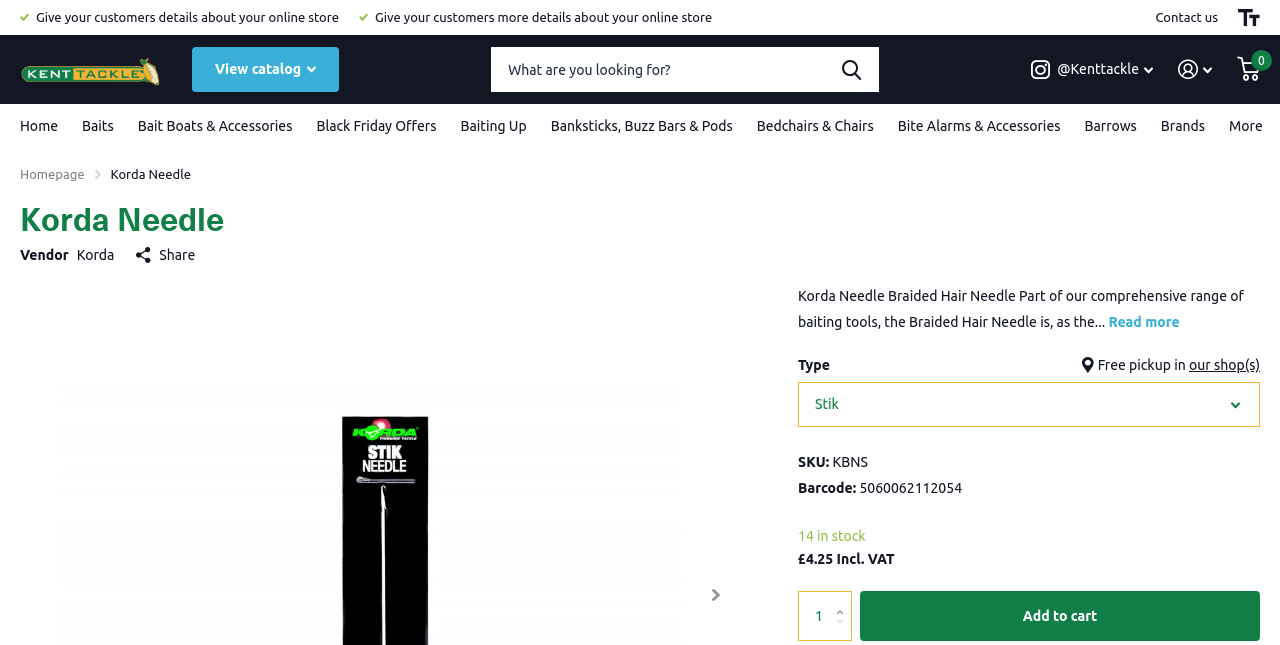What is the price of the product?
Please look at the screenshot and answer using one word or phrase.

£4.25 Incl. VAT